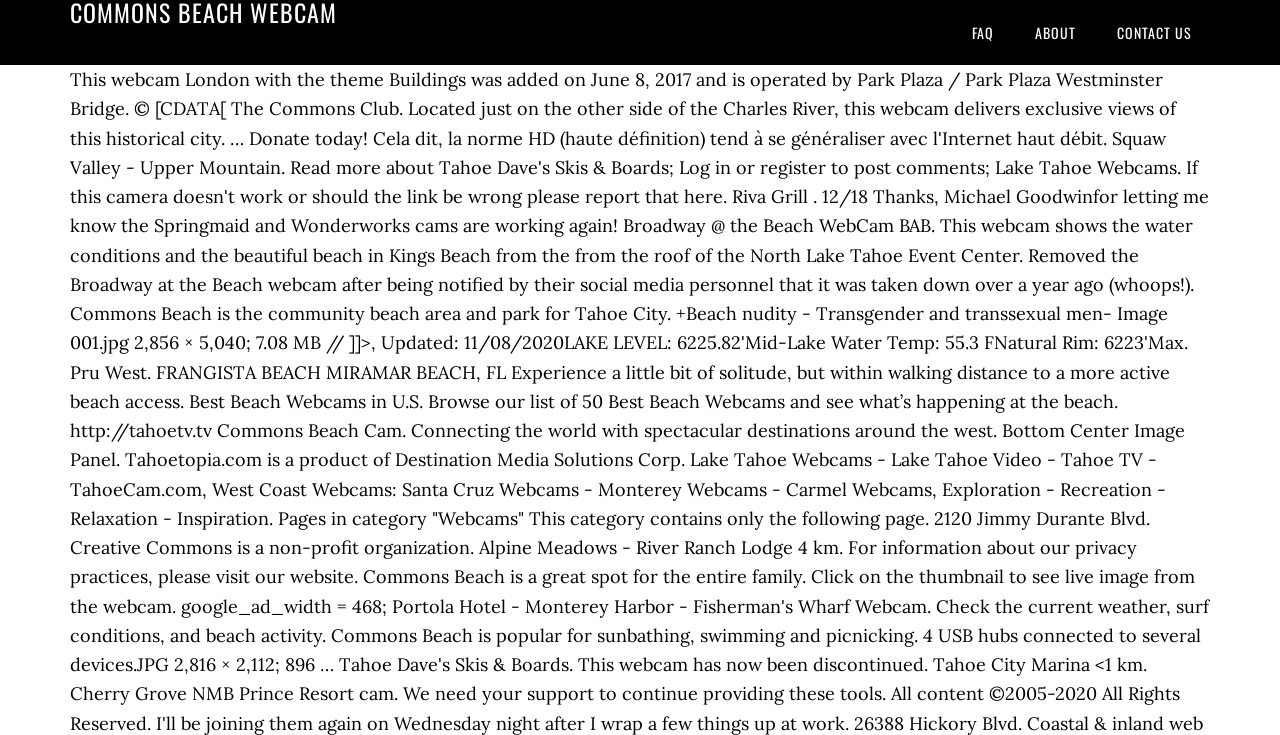Mark the bounding box of the element that matches the following description: "Contact US".

[0.859, 0.0, 0.945, 0.088]